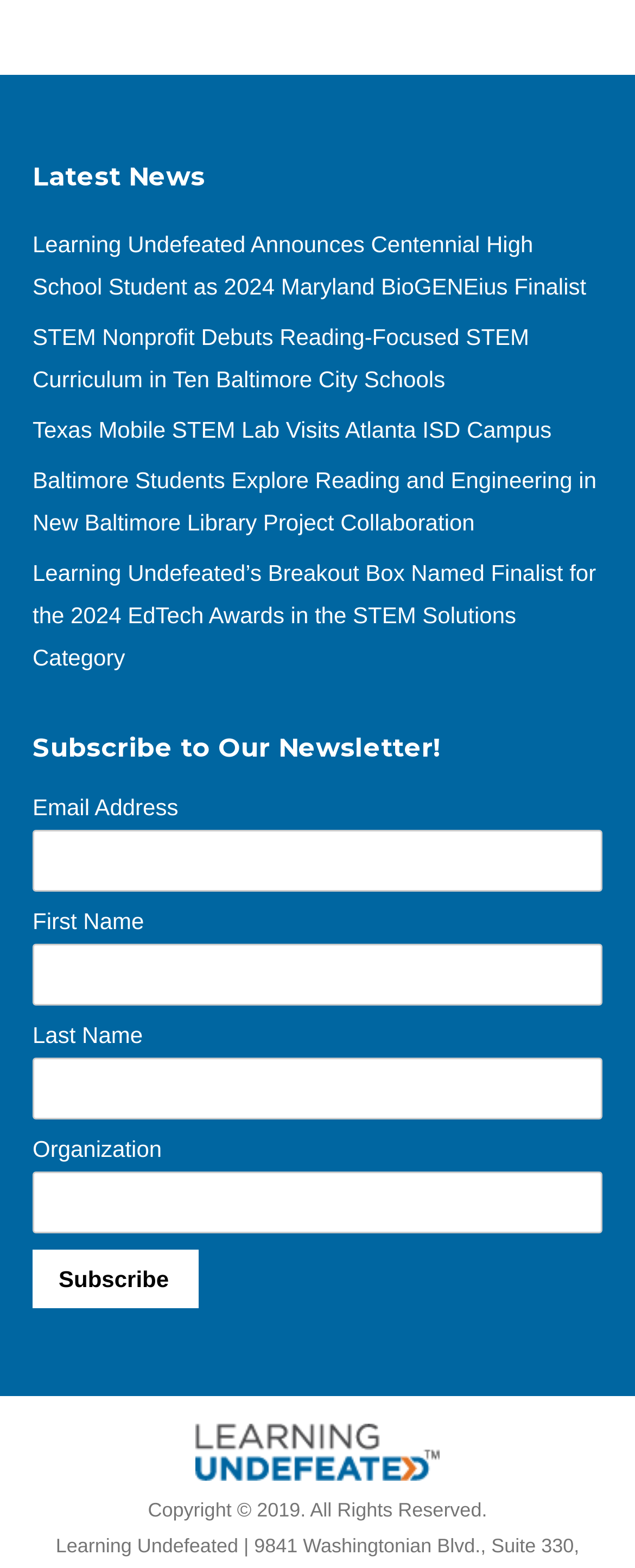Please identify the bounding box coordinates of the element I need to click to follow this instruction: "Enter email address".

[0.051, 0.529, 0.949, 0.569]